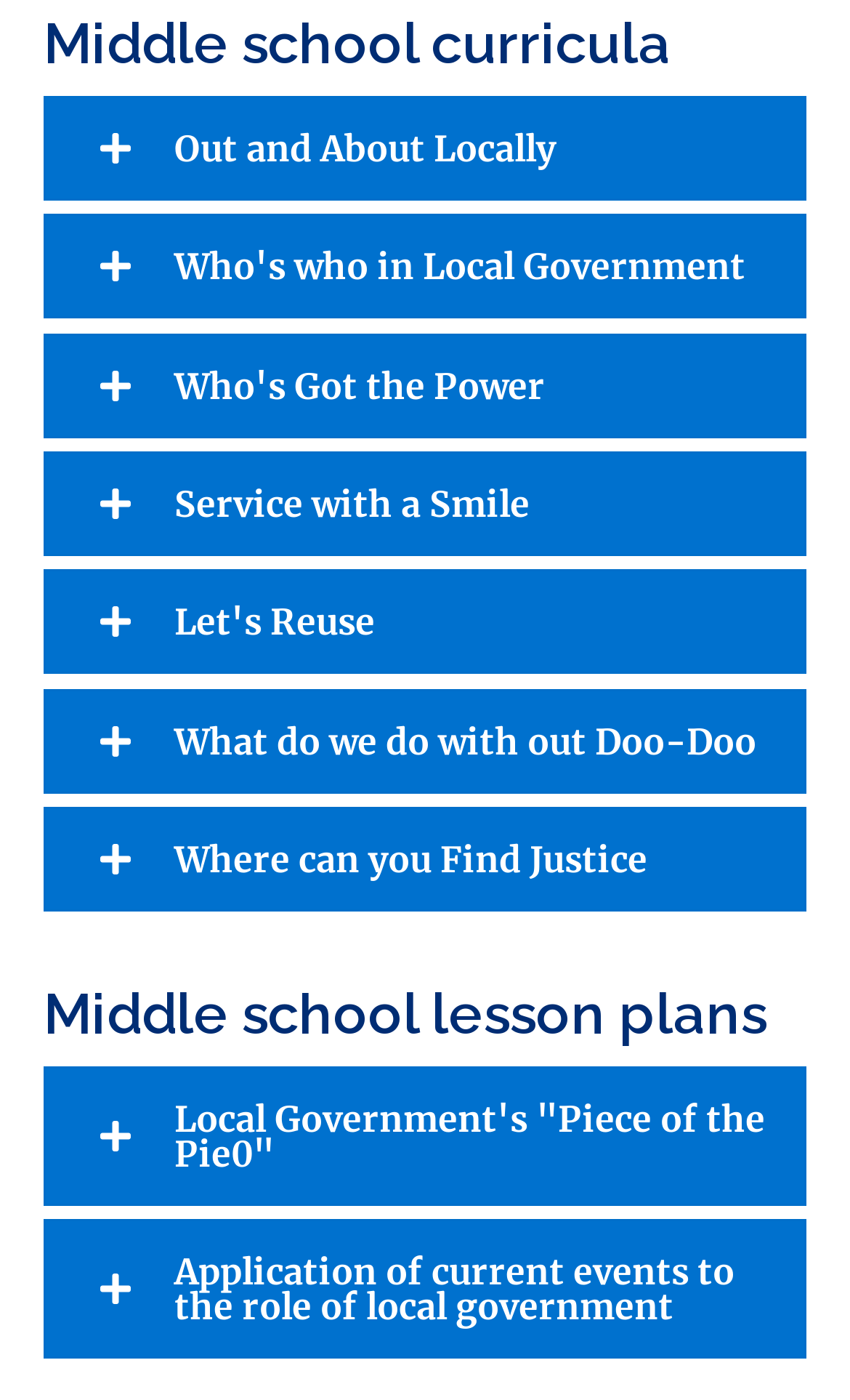Please mark the clickable region by giving the bounding box coordinates needed to complete this instruction: "Learn about Who's who in Local Government".

[0.051, 0.153, 0.949, 0.228]